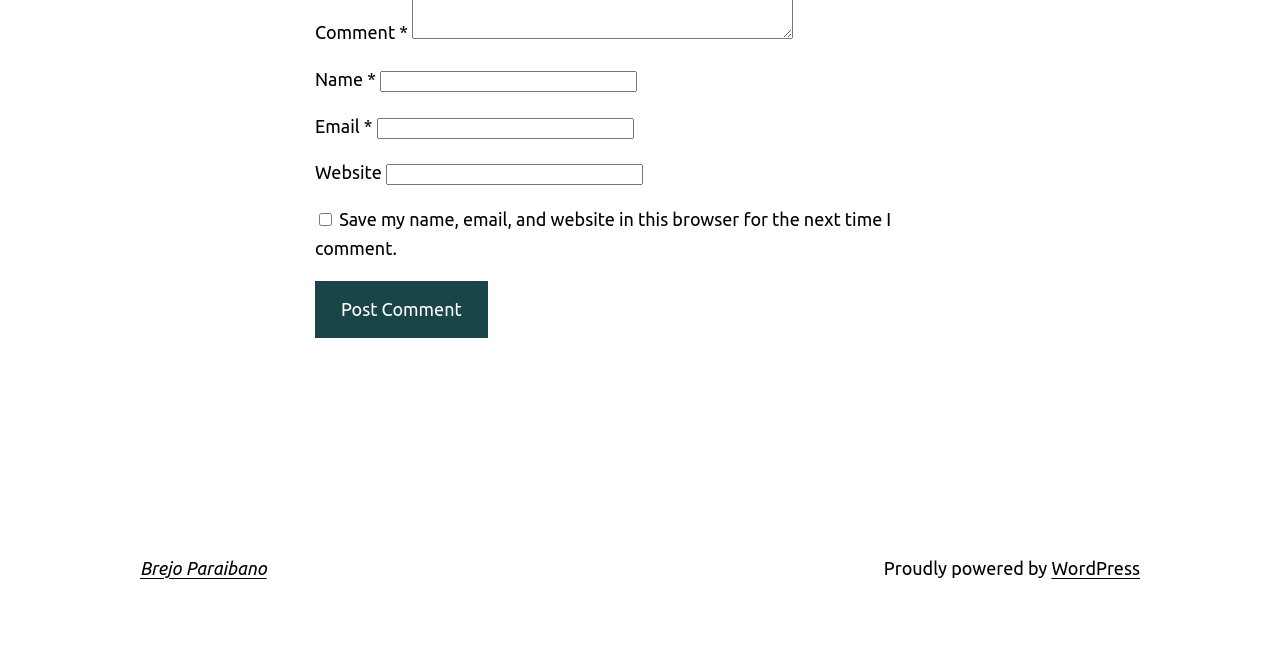Answer this question in one word or a short phrase: What is the link 'Brejo Paraibano' for?

To access Brejo Paraibano